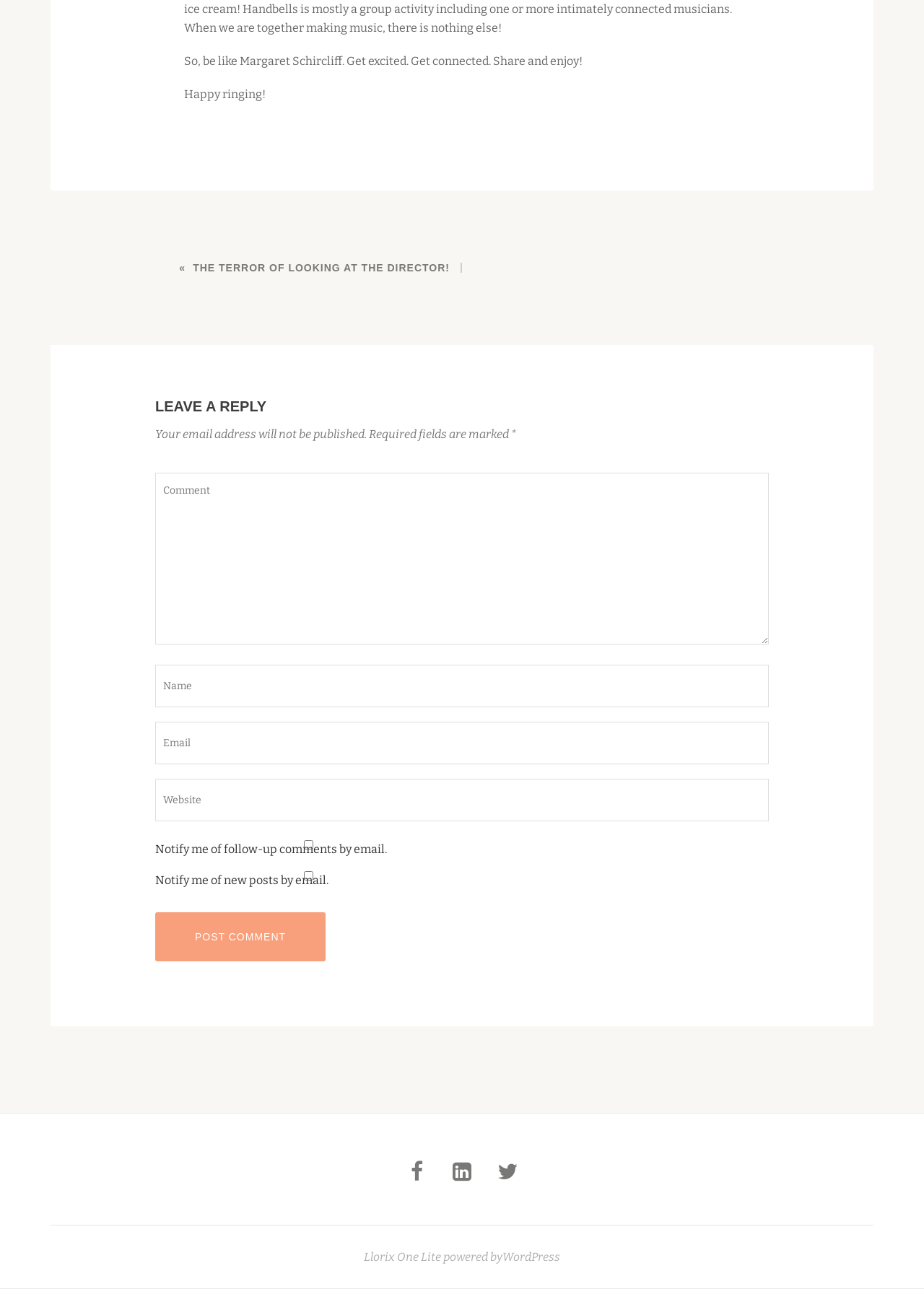Please determine the bounding box coordinates for the element with the description: "Get Tickets".

None